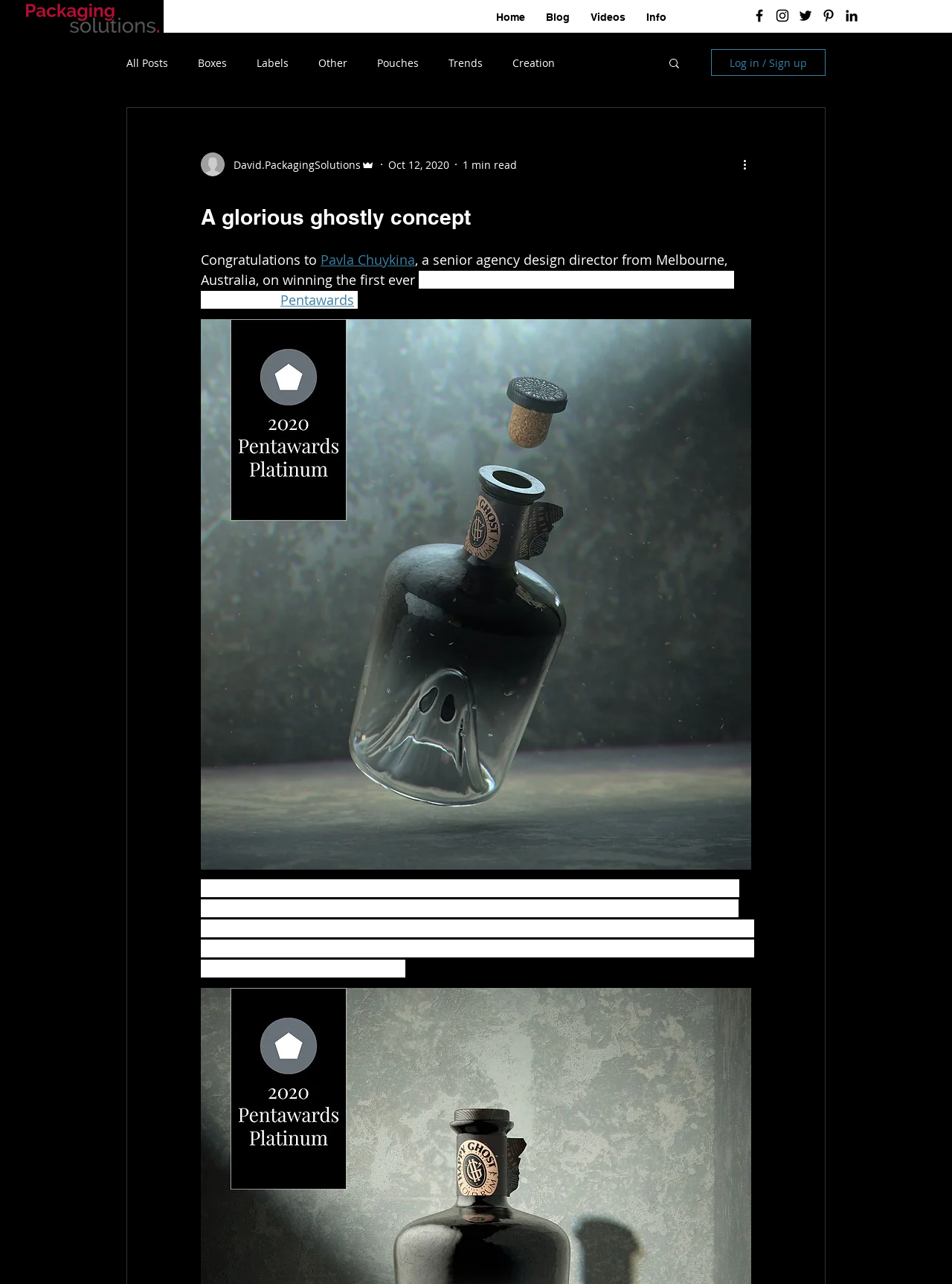Provide a short, one-word or phrase answer to the question below:
What is the year when the ghost was first spotted?

1916